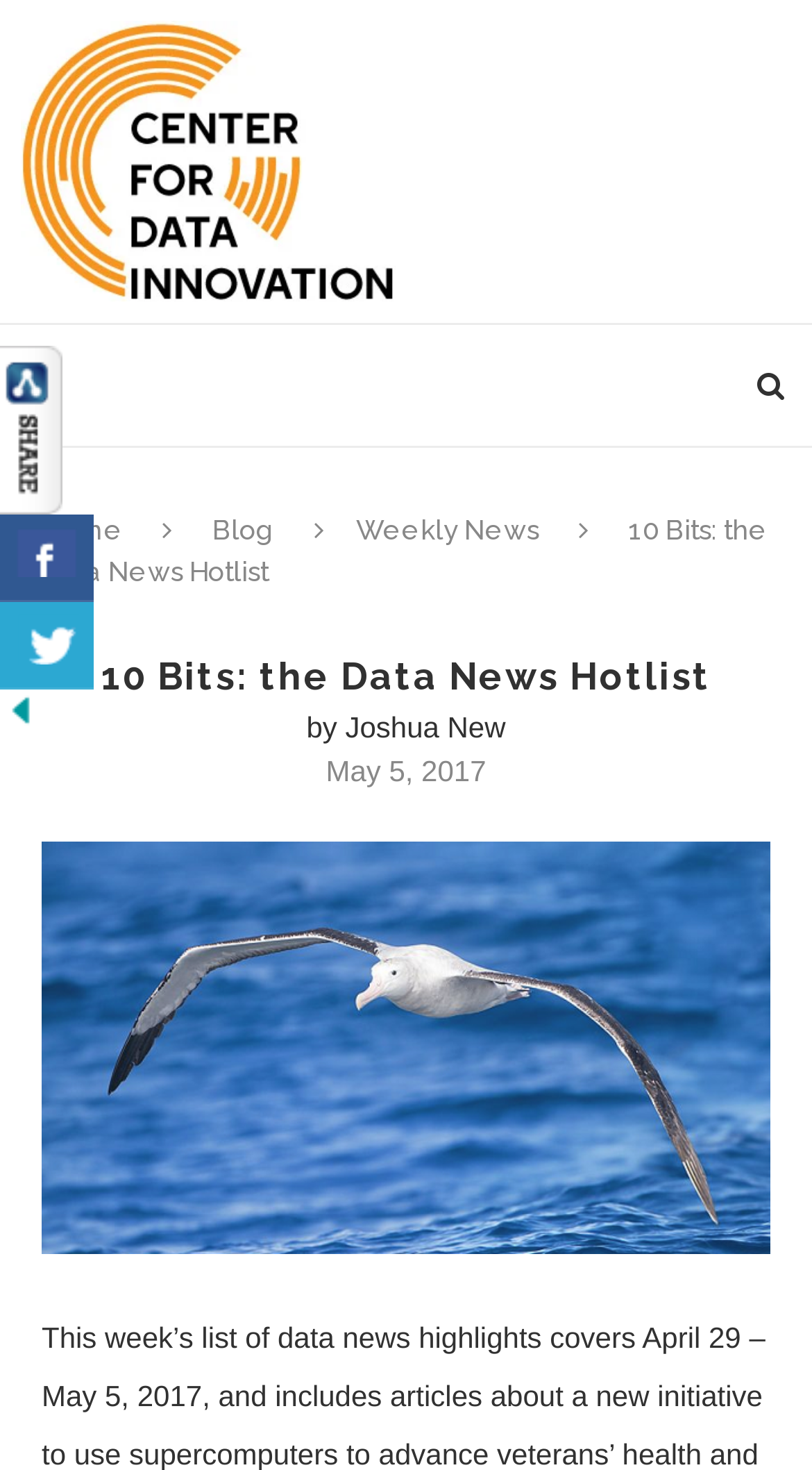What is the name of the author of this article?
Look at the image and respond with a one-word or short phrase answer.

Joshua New